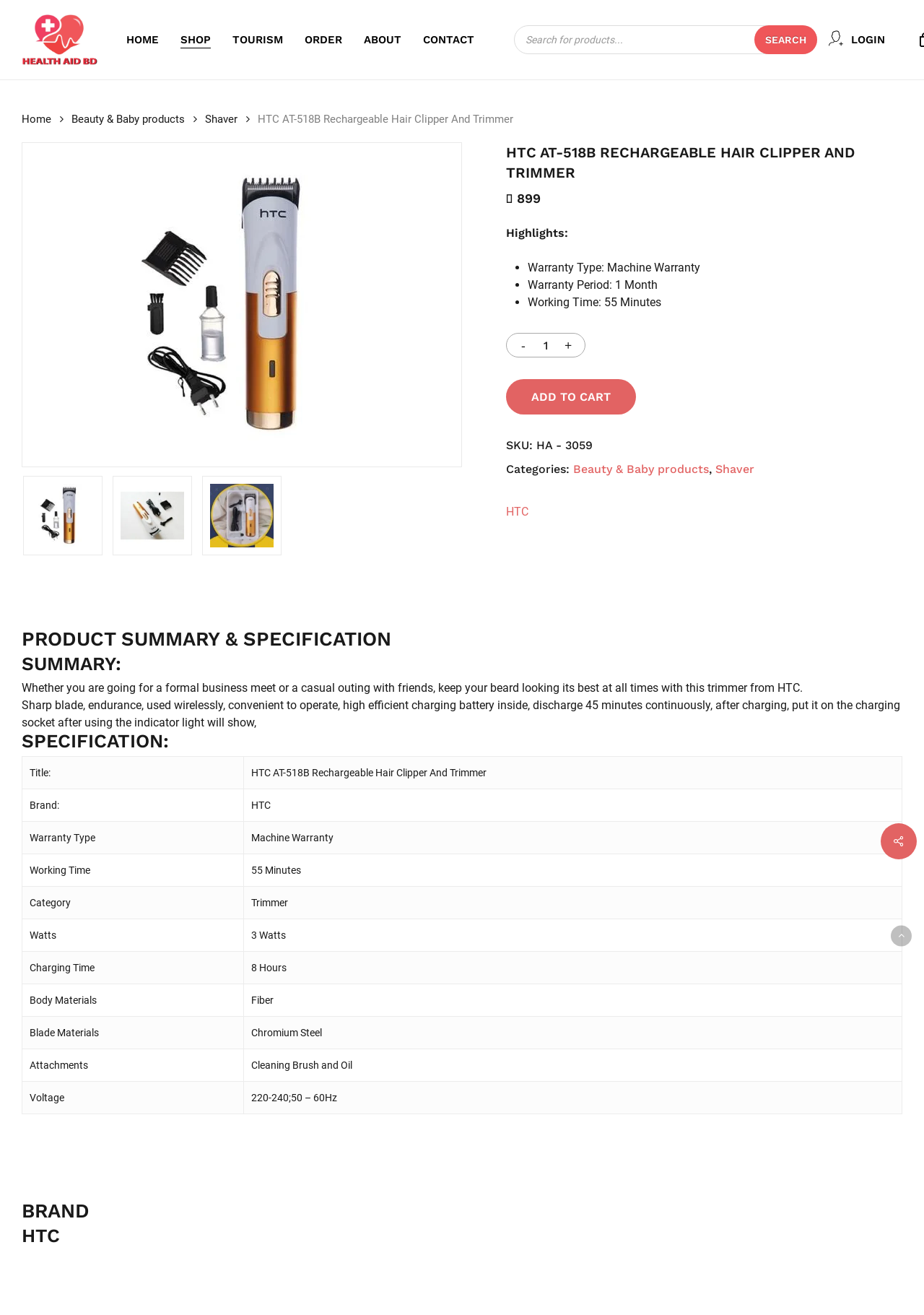Please specify the bounding box coordinates of the clickable section necessary to execute the following command: "Click on the 'ADD TO CART' button".

[0.548, 0.288, 0.688, 0.315]